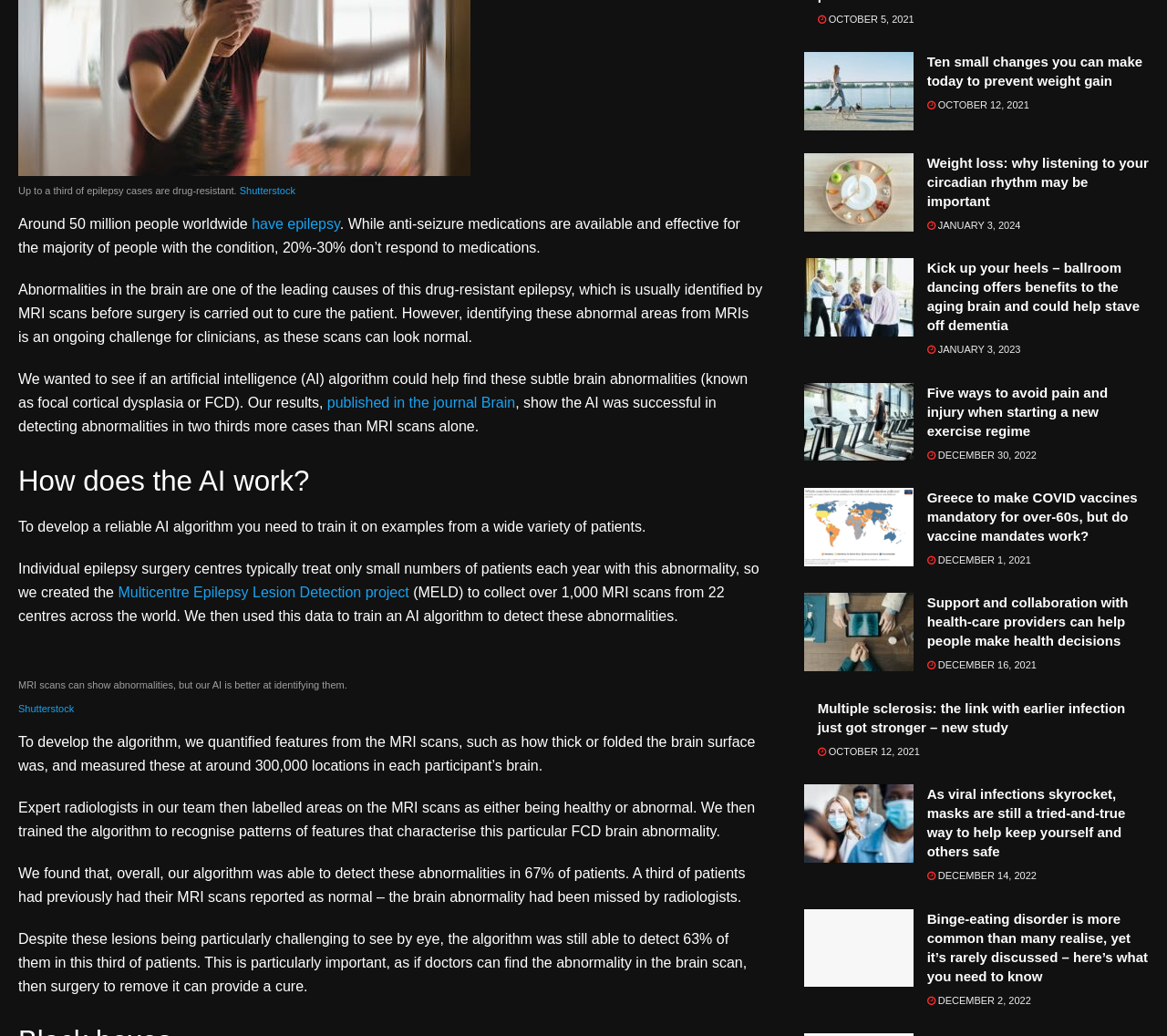Locate the bounding box coordinates of the element that should be clicked to fulfill the instruction: "Read the article about Kick up your heels – ballroom dancing offers benefits to the aging brain and could help stave off dementia".

[0.794, 0.249, 0.984, 0.323]